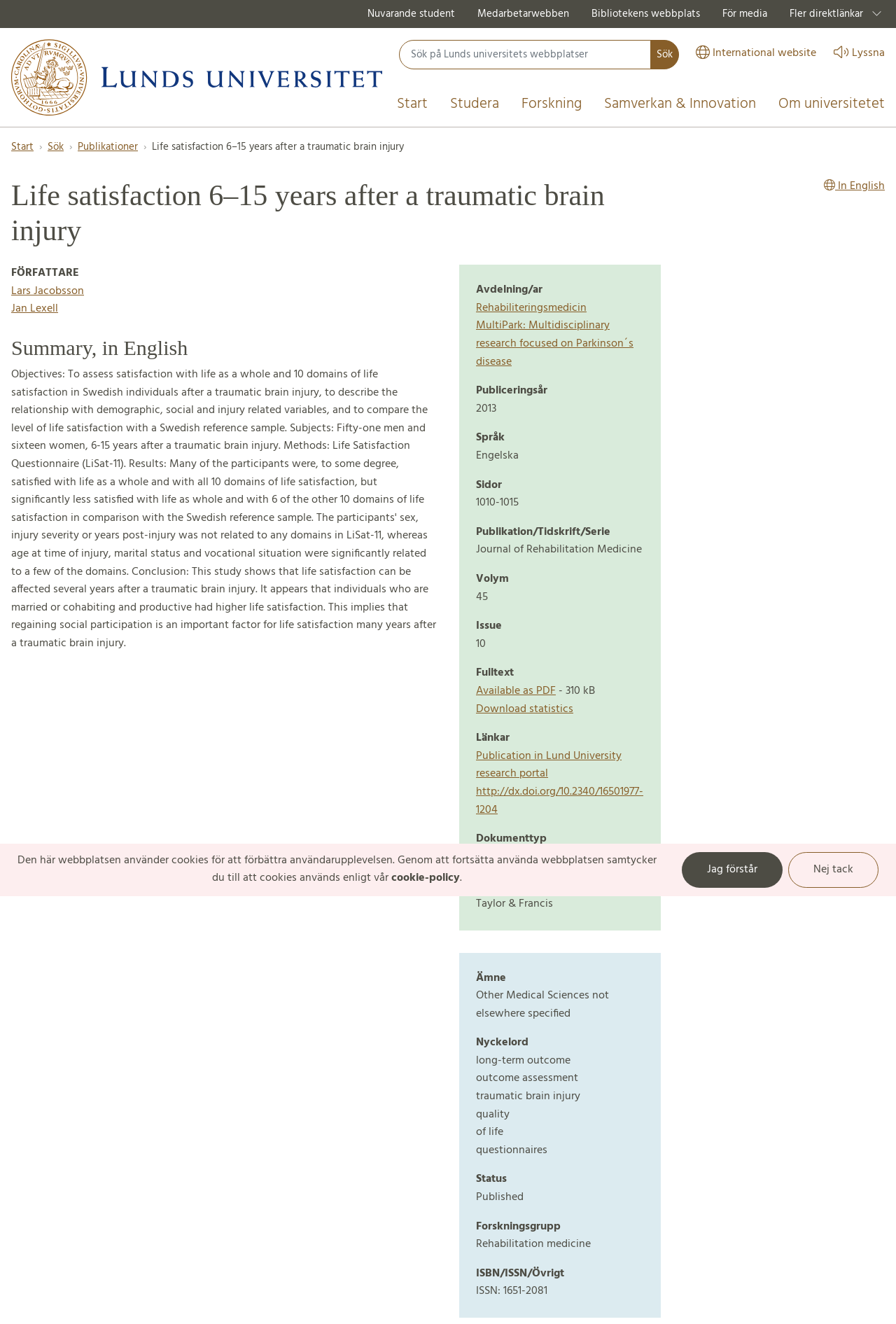Give a one-word or one-phrase response to the question:
What is the research group associated with this publication?

Rehabilitation medicine